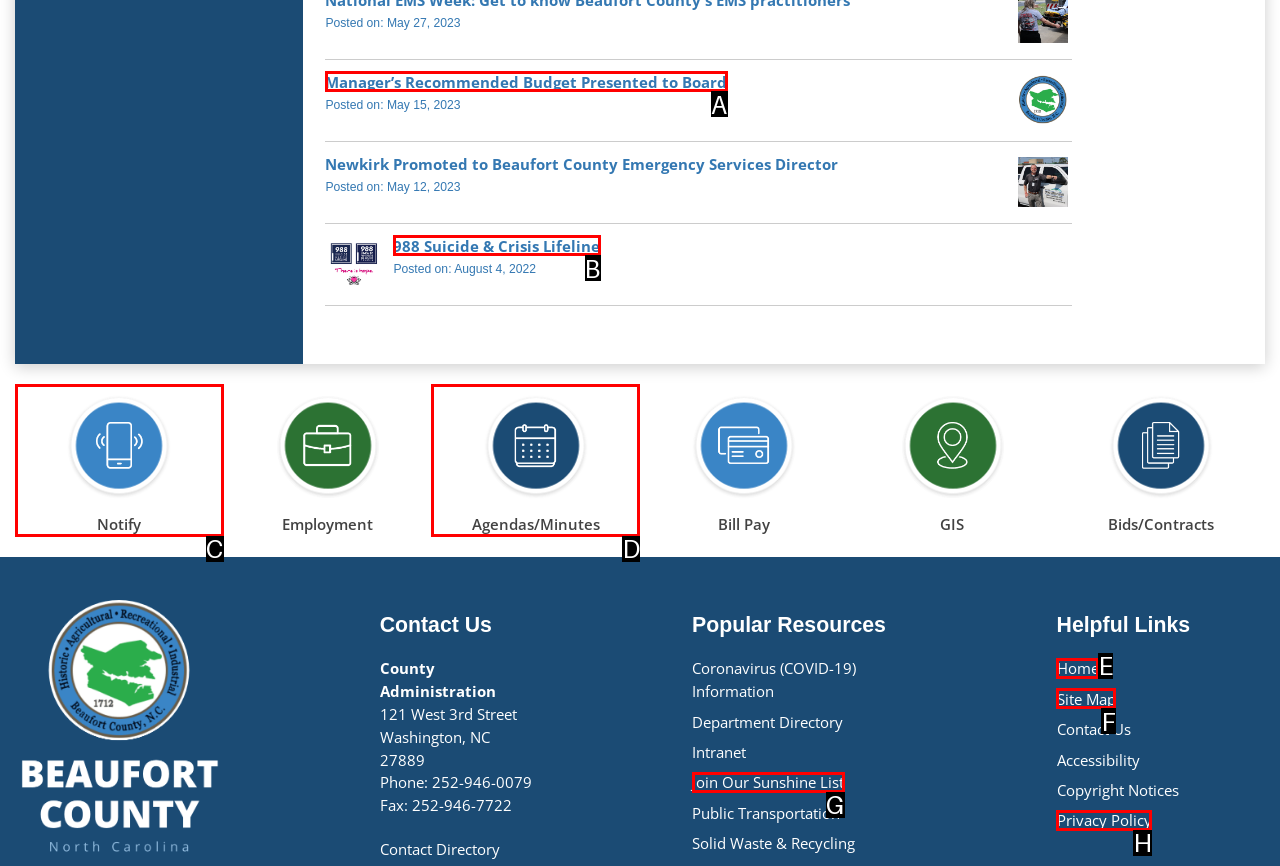Tell me which one HTML element I should click to complete this task: View Manager’s Recommended Budget Presented to Board Answer with the option's letter from the given choices directly.

A